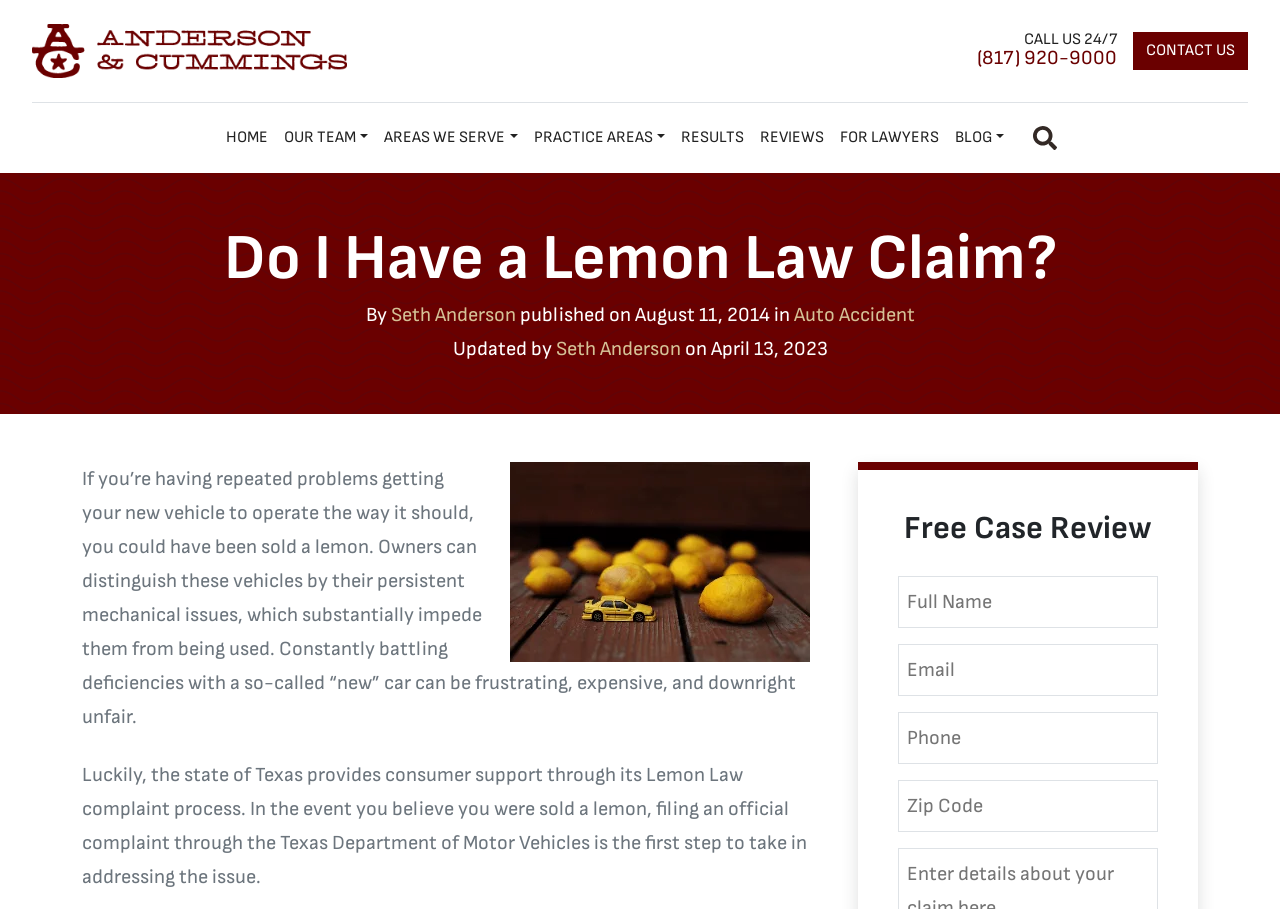Summarize the contents and layout of the webpage in detail.

The webpage appears to be a law firm's website, specifically focused on lemon law claims in Texas. At the top left corner, there is a logo of Anderson & Cummings, which is also a link. Next to the logo, there is a main menu with several links, including "HOME", "OUR TEAM", "AREAS WE SERVE", and others. 

Below the main menu, there is a heading that reads "Do I Have a Lemon Law Claim?" followed by an article written by Seth Anderson, published on August 11, 2014, and updated on April 13, 2023. The article discusses the signs of a lemon vehicle, such as persistent mechanical issues, and the process of filing a complaint through the Texas Department of Motor Vehicles.

To the right of the article, there is an image of a lemon car. Below the article, there is a section with a heading "Free Case Review" and four text boxes for users to input their information for a free consultation.

At the top right corner, there is a "CALL US 24/7" label, followed by a phone number "(817) 920-9000" and a "CONTACT US" link. There is also a button with an image, but its purpose is unclear.

Overall, the webpage appears to be a resource for individuals who believe they have purchased a lemon vehicle and are seeking legal assistance.